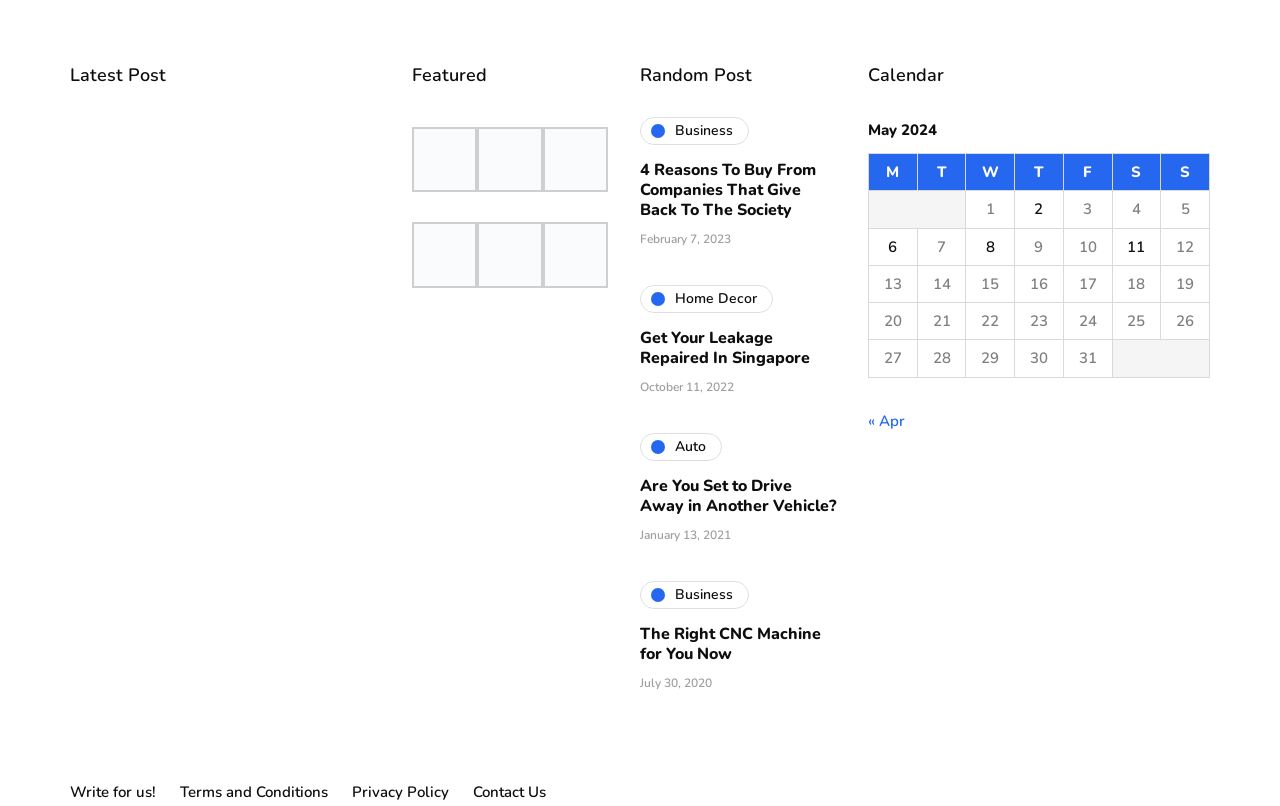Indicate the bounding box coordinates of the clickable region to achieve the following instruction: "Go to the YouTube channel."

None